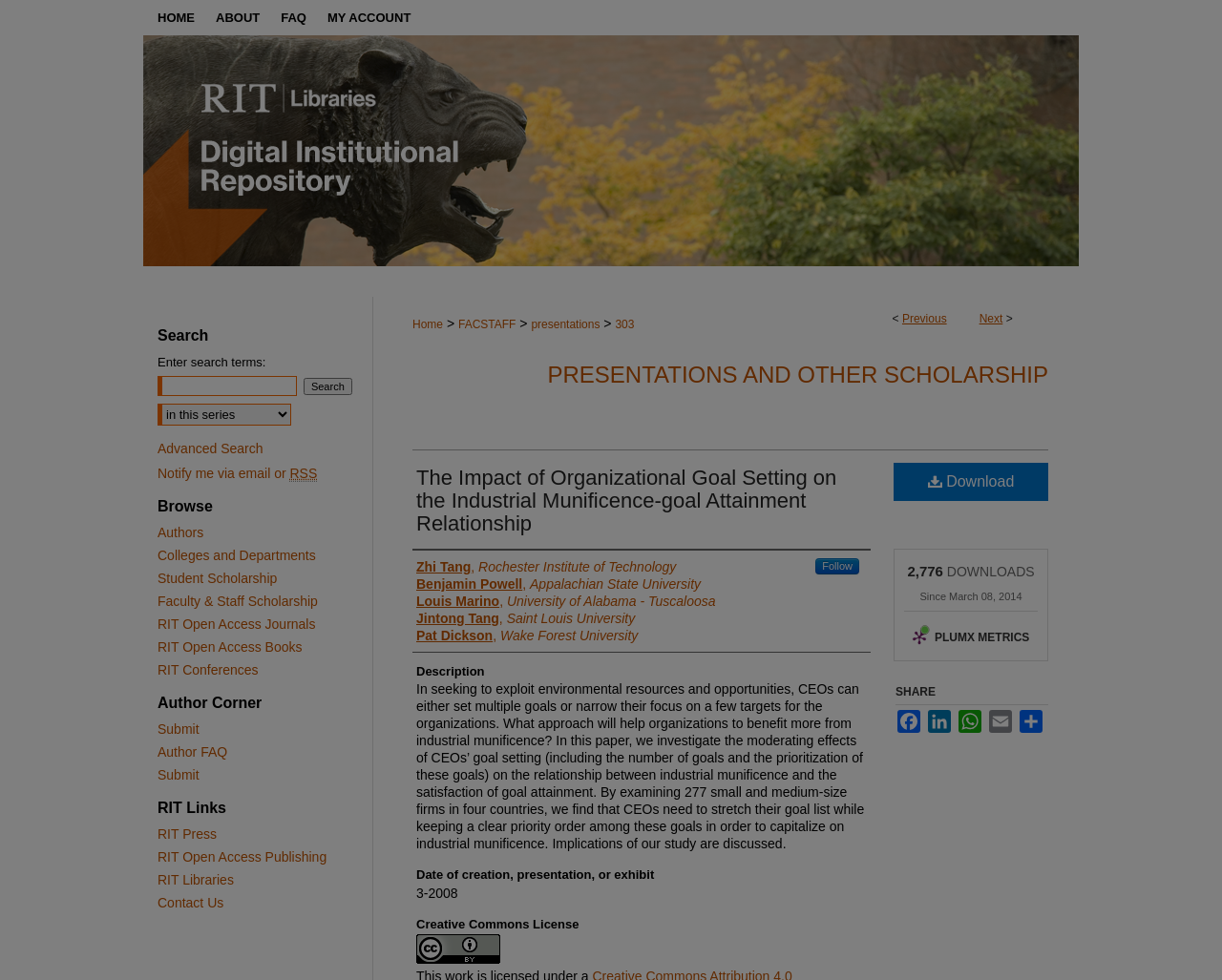Locate the coordinates of the bounding box for the clickable region that fulfills this instruction: "Share on Facebook".

[0.733, 0.725, 0.755, 0.748]